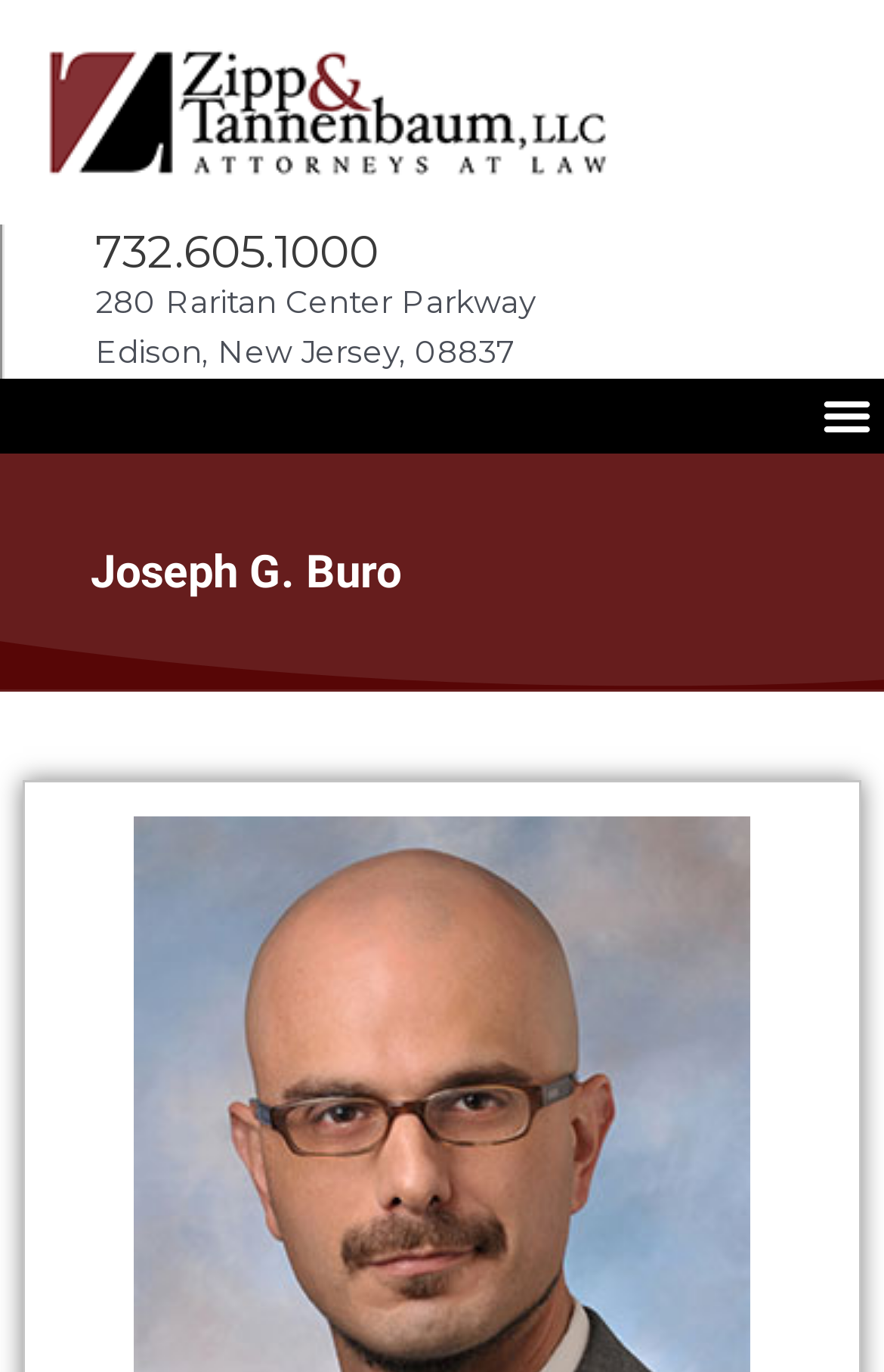Identify the bounding box for the described UI element. Provide the coordinates in (top-left x, top-left y, bottom-right x, bottom-right y) format with values ranging from 0 to 1: David Lifschultz

None